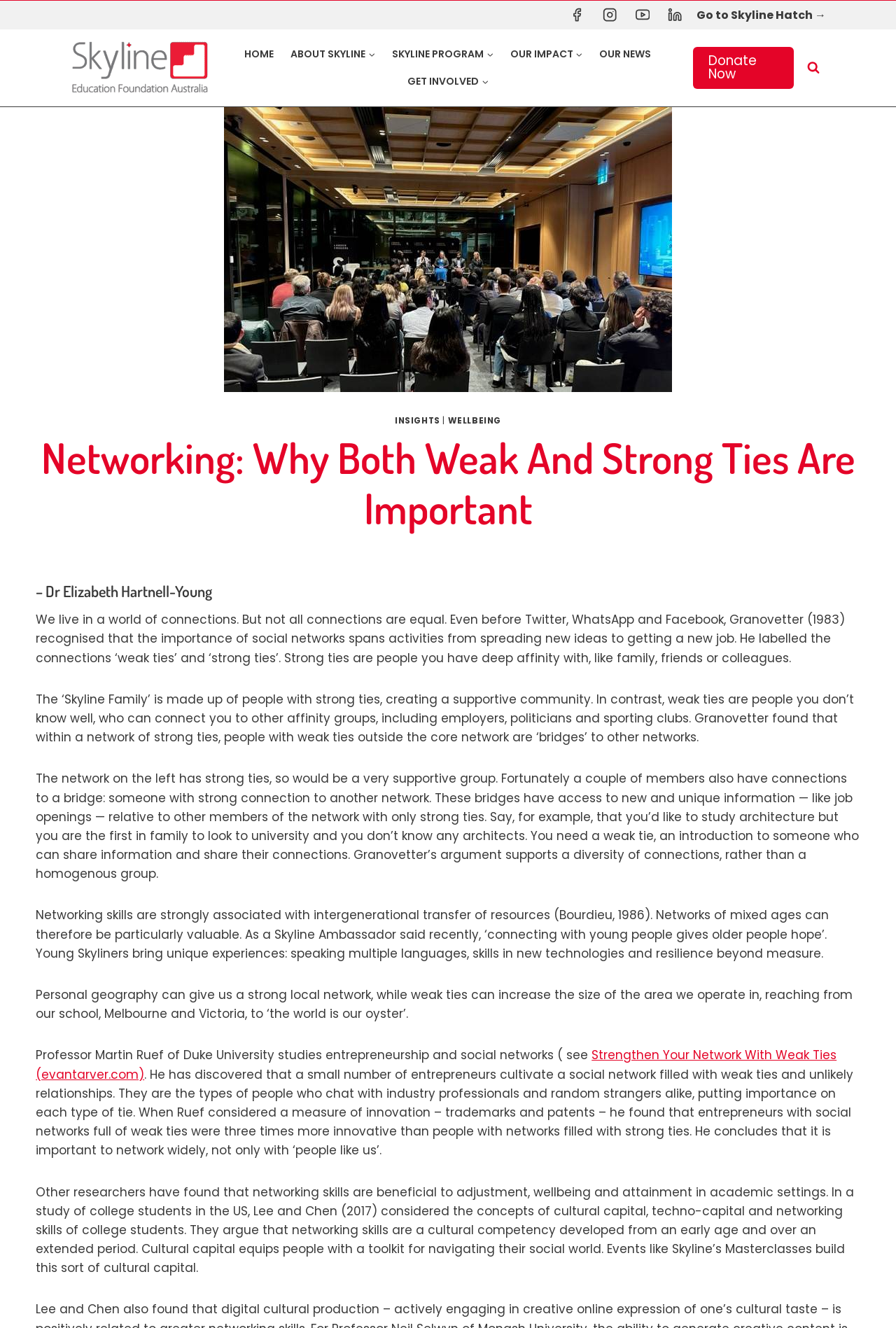Identify the coordinates of the bounding box for the element described below: "name="s"". Return the coordinates as four float numbers between 0 and 1: [left, top, right, bottom].

None